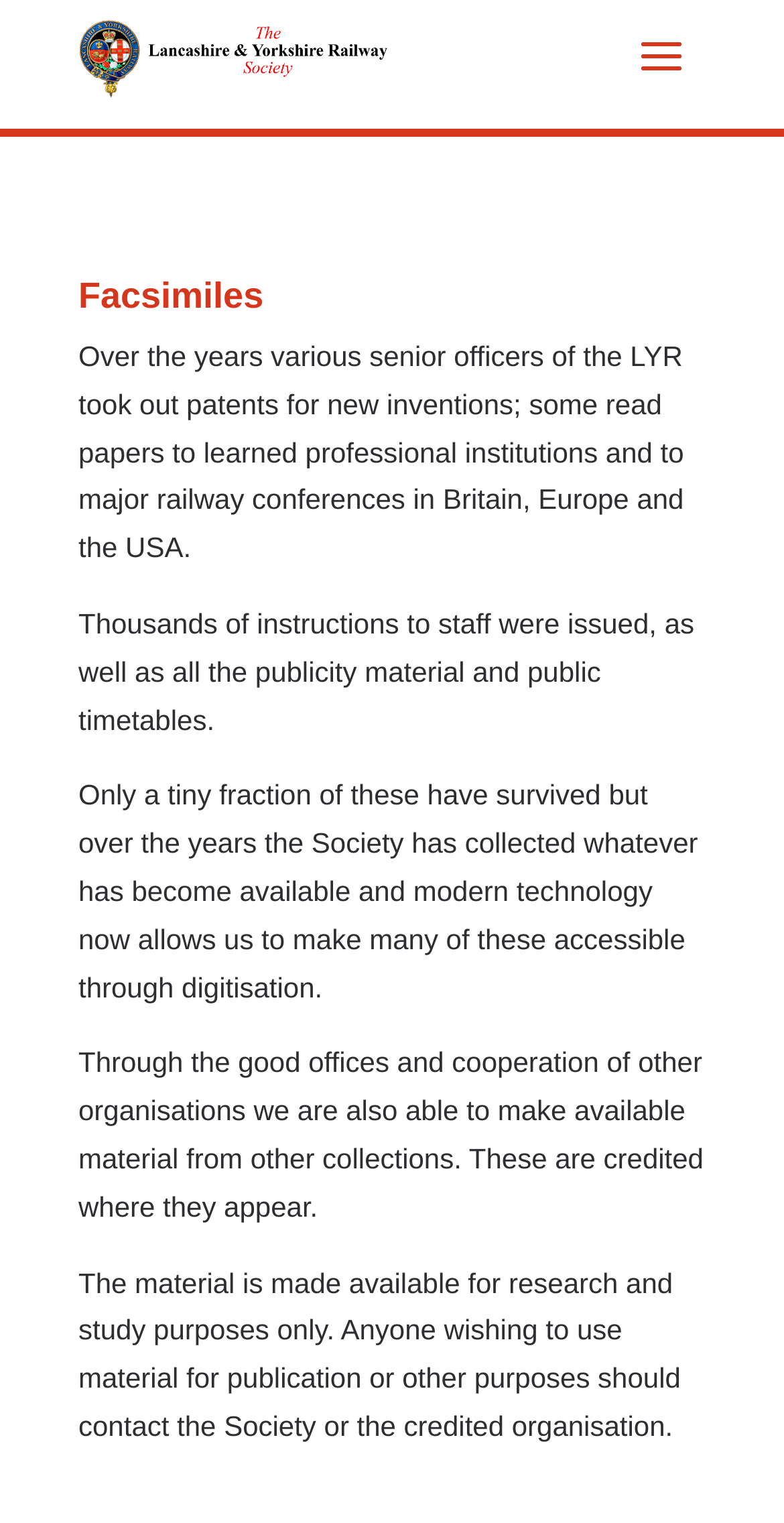Construct a comprehensive caption that outlines the webpage's structure and content.

The webpage is about Facsimiles, specifically related to LYRS. At the top left, there is an image of the LYRS Logo. Below the logo, there is a heading that reads "Facsimiles". 

Under the heading, there are five paragraphs of text. The first paragraph explains that senior officers of LYR took out patents for new inventions and read papers to professional institutions. The second paragraph mentions that thousands of instructions to staff were issued, along with publicity material and public timetables. 

The third paragraph states that only a tiny fraction of these have survived, but the Society has collected whatever has become available and made them accessible through digitization. The fourth paragraph notes that material from other collections is also made available through cooperation with other organizations, and these are credited where they appear. 

The fifth and final paragraph explains that the material is made available for research and study purposes only, and anyone wishing to use material for publication or other purposes should contact the Society or the credited organization.